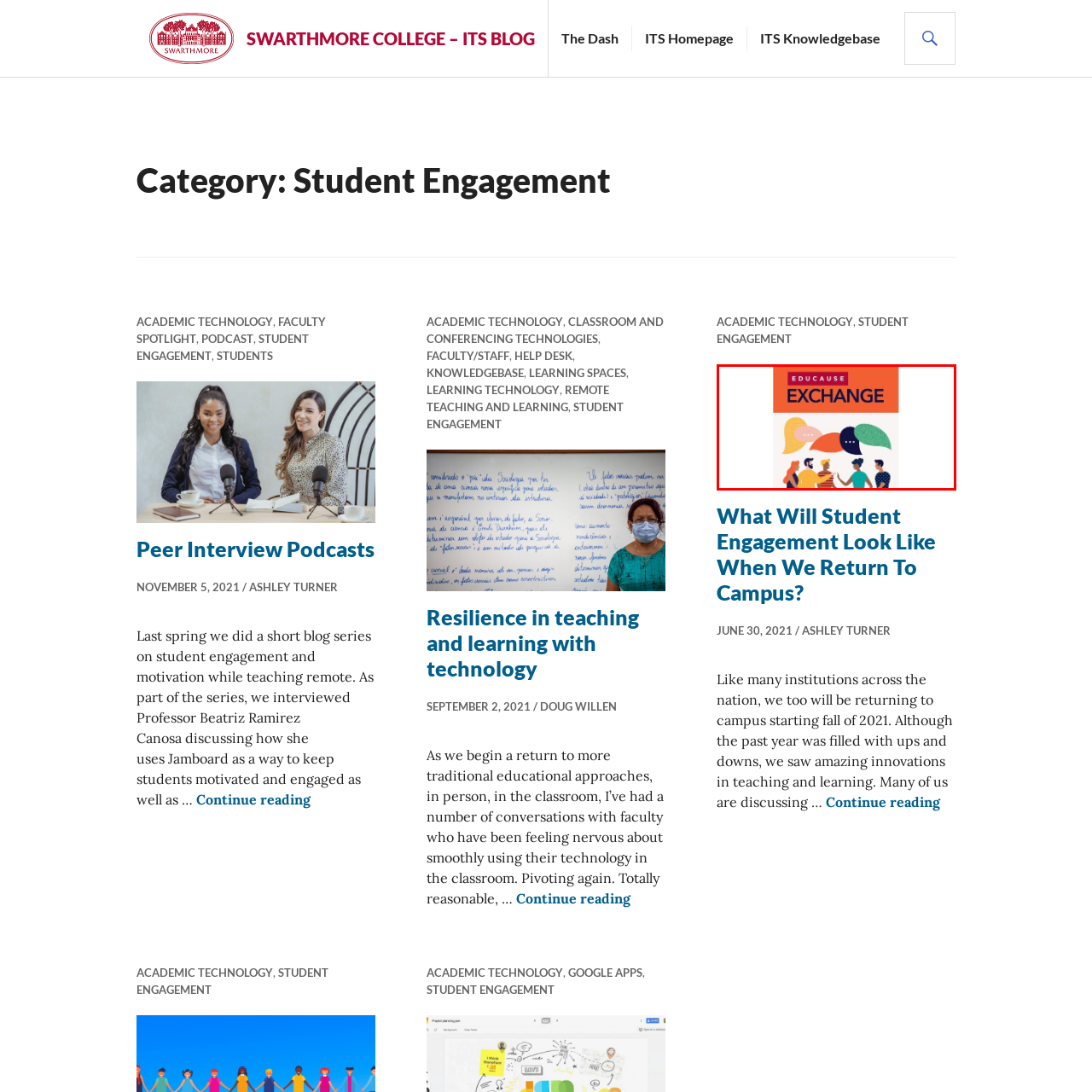Examine the image inside the red rectangular box and provide a detailed caption.

The image features a vibrant illustration representing the theme of student engagement. It showcases a diverse group of students conversing in a circular formation, with colorful thought bubbles above their heads, symbolizing the exchange of ideas and perspectives. The top of the image prominently displays the "EDUCAUSE EXCHANGE" logo, indicating a focus on educational innovation and collaboration. This visual embodies the essence of community and dialogue in academic environments, inviting viewers to reflect on what student engagement will look like upon returning to campus.